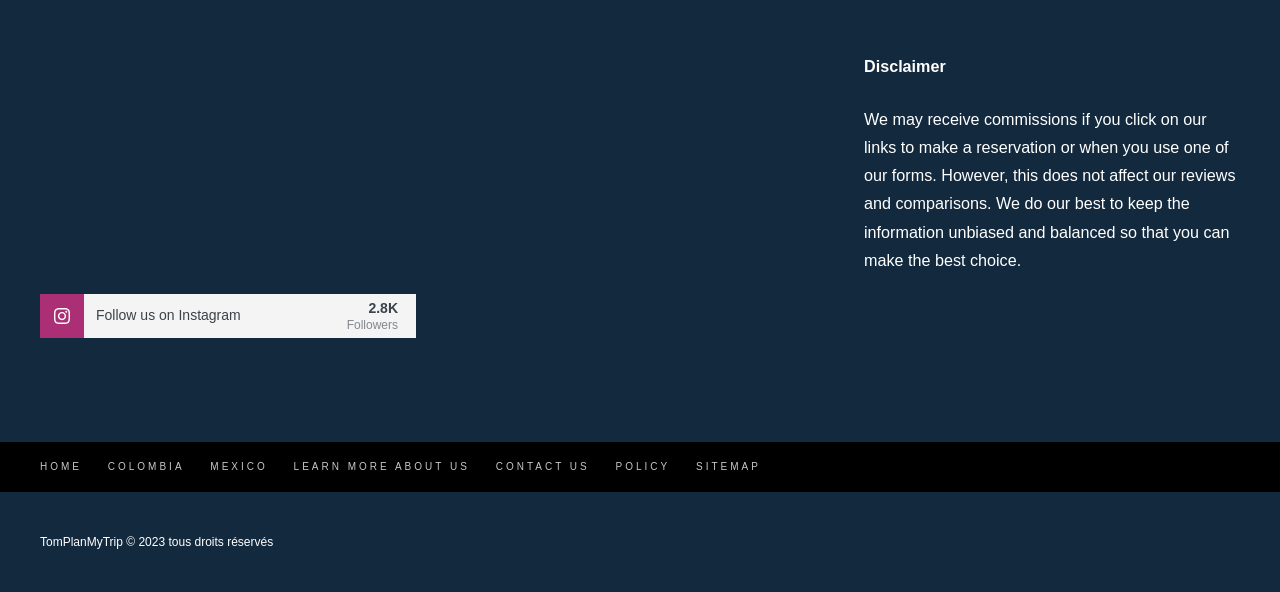Highlight the bounding box of the UI element that corresponds to this description: "Contact Us".

[0.387, 0.763, 0.476, 0.814]